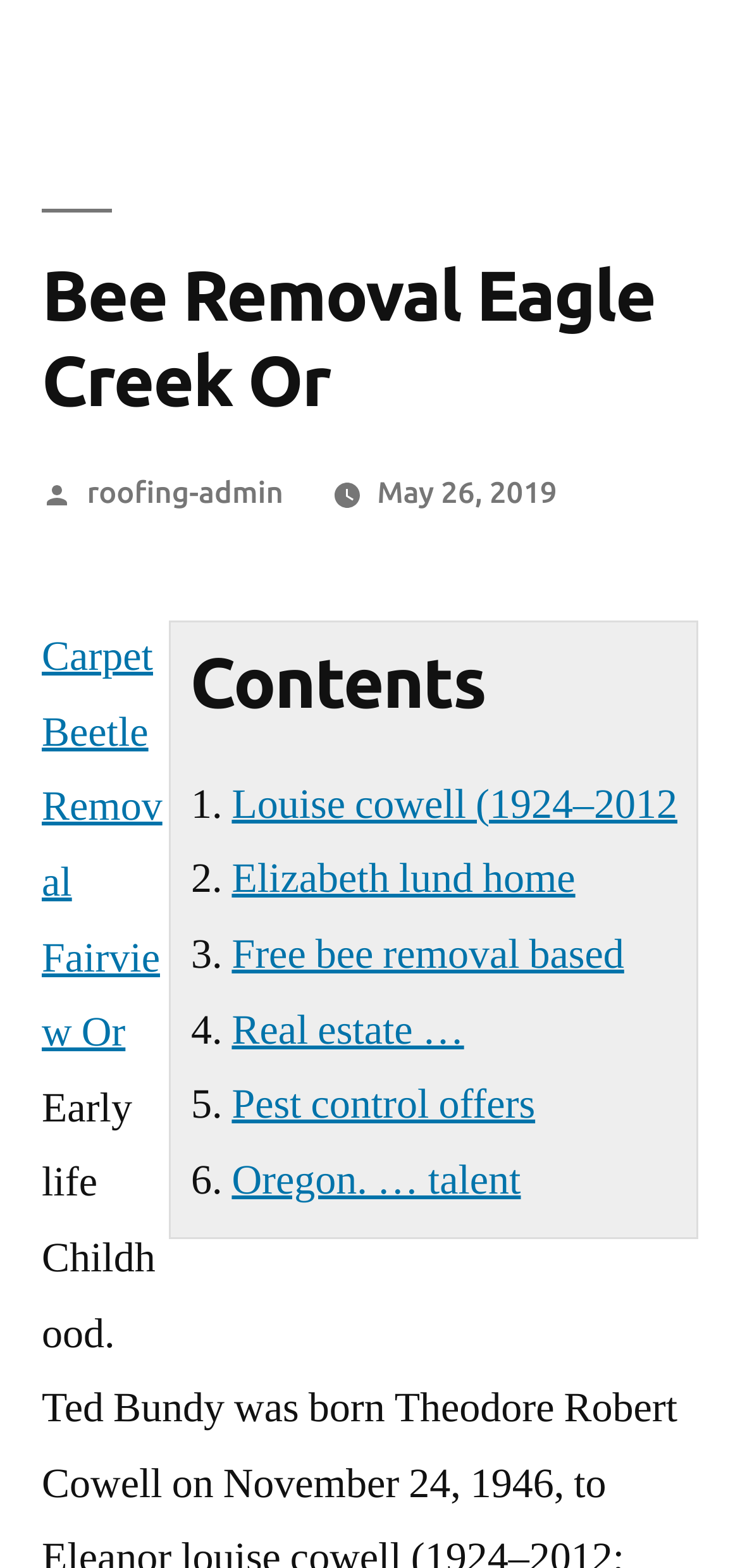Show me the bounding box coordinates of the clickable region to achieve the task as per the instruction: "Read the post by roofing-admin".

[0.117, 0.303, 0.383, 0.324]